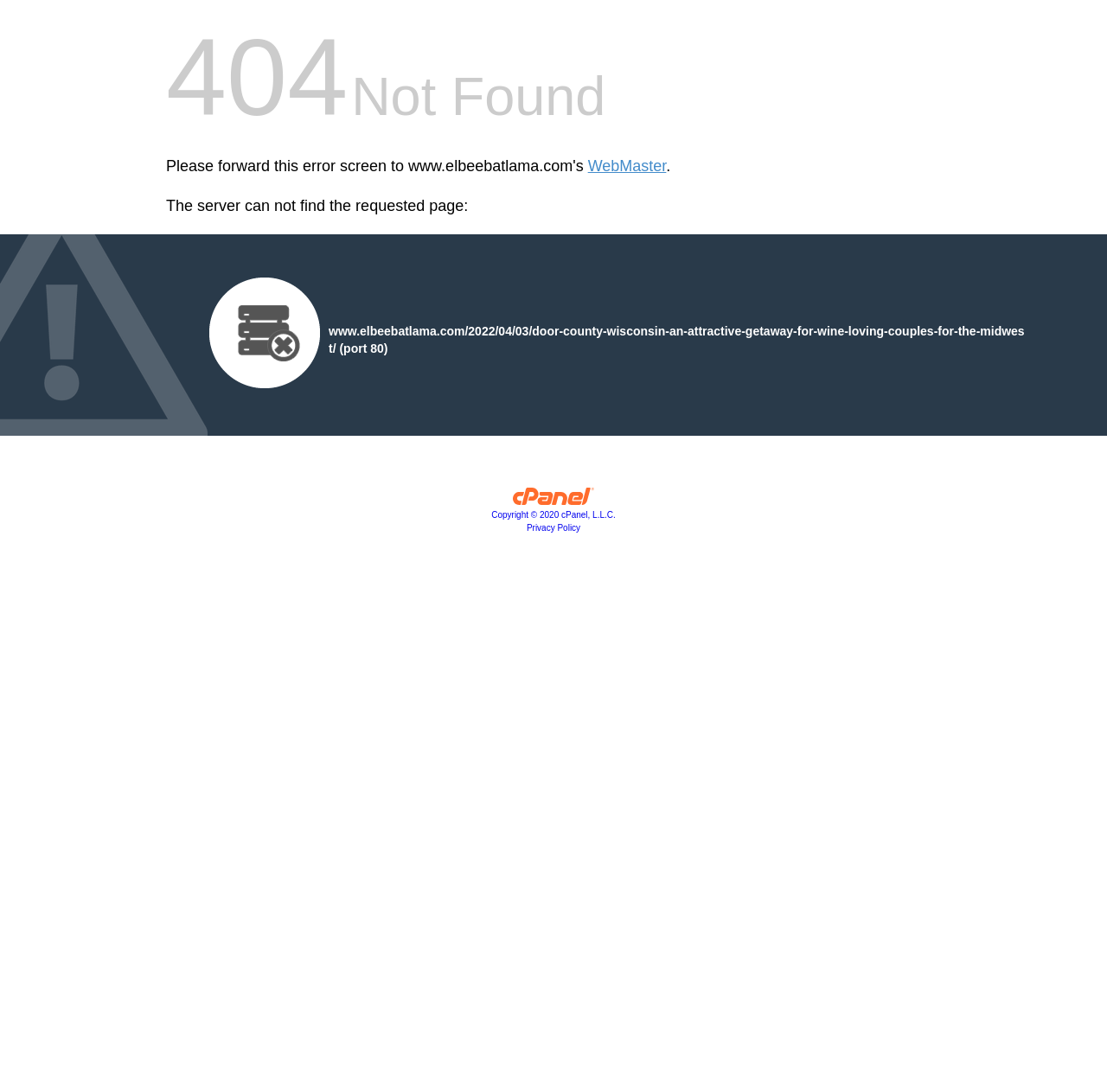What is the error message on this webpage?
Please answer the question with a detailed and comprehensive explanation.

The error message is displayed as a static text on the webpage, indicating that the server cannot find the requested page.